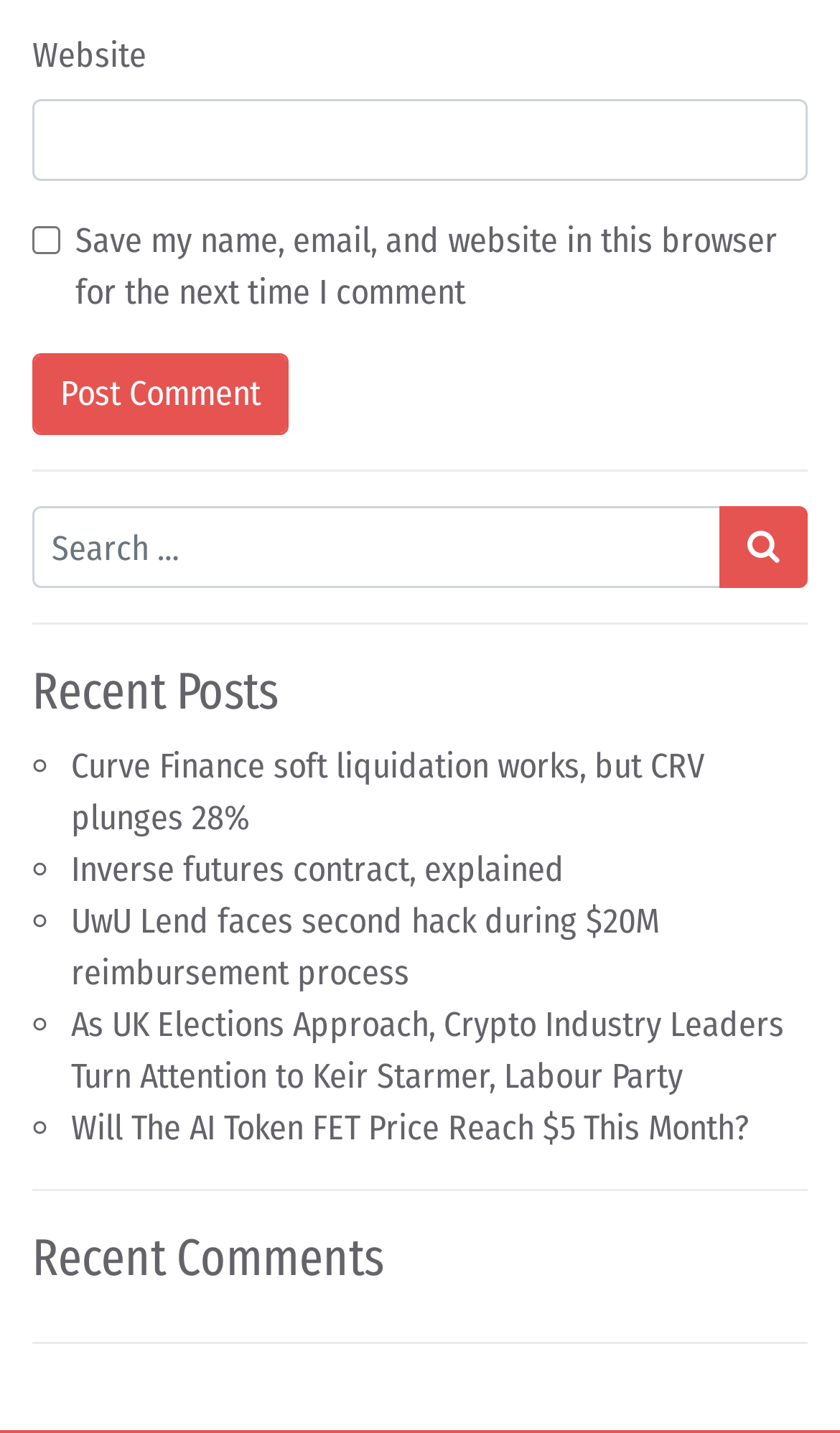Identify and provide the bounding box for the element described by: "aria-label="Search input" name="s" placeholder="Search …"".

[0.038, 0.354, 0.859, 0.411]